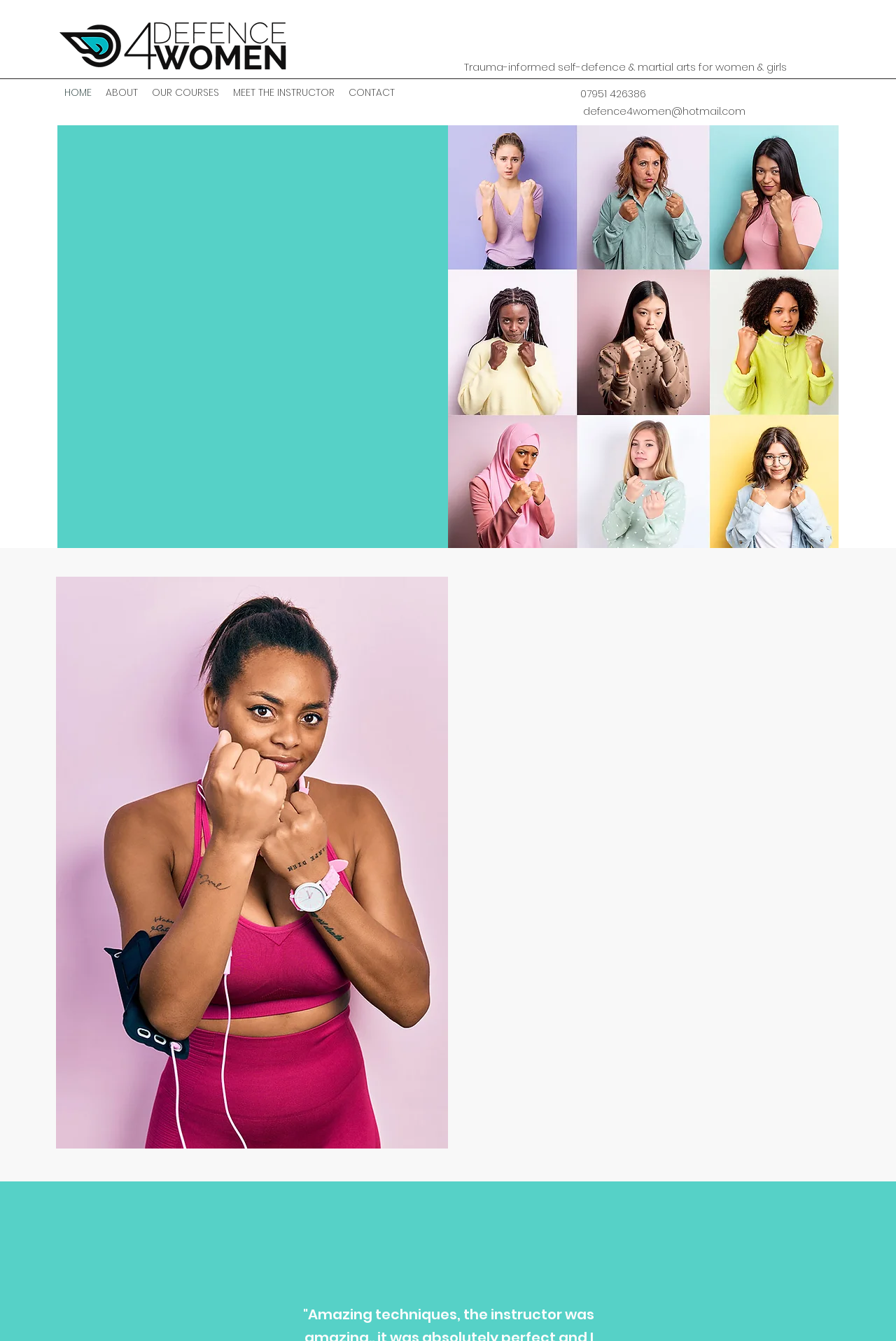Pinpoint the bounding box coordinates for the area that should be clicked to perform the following instruction: "Click the HOME link".

[0.064, 0.061, 0.11, 0.077]